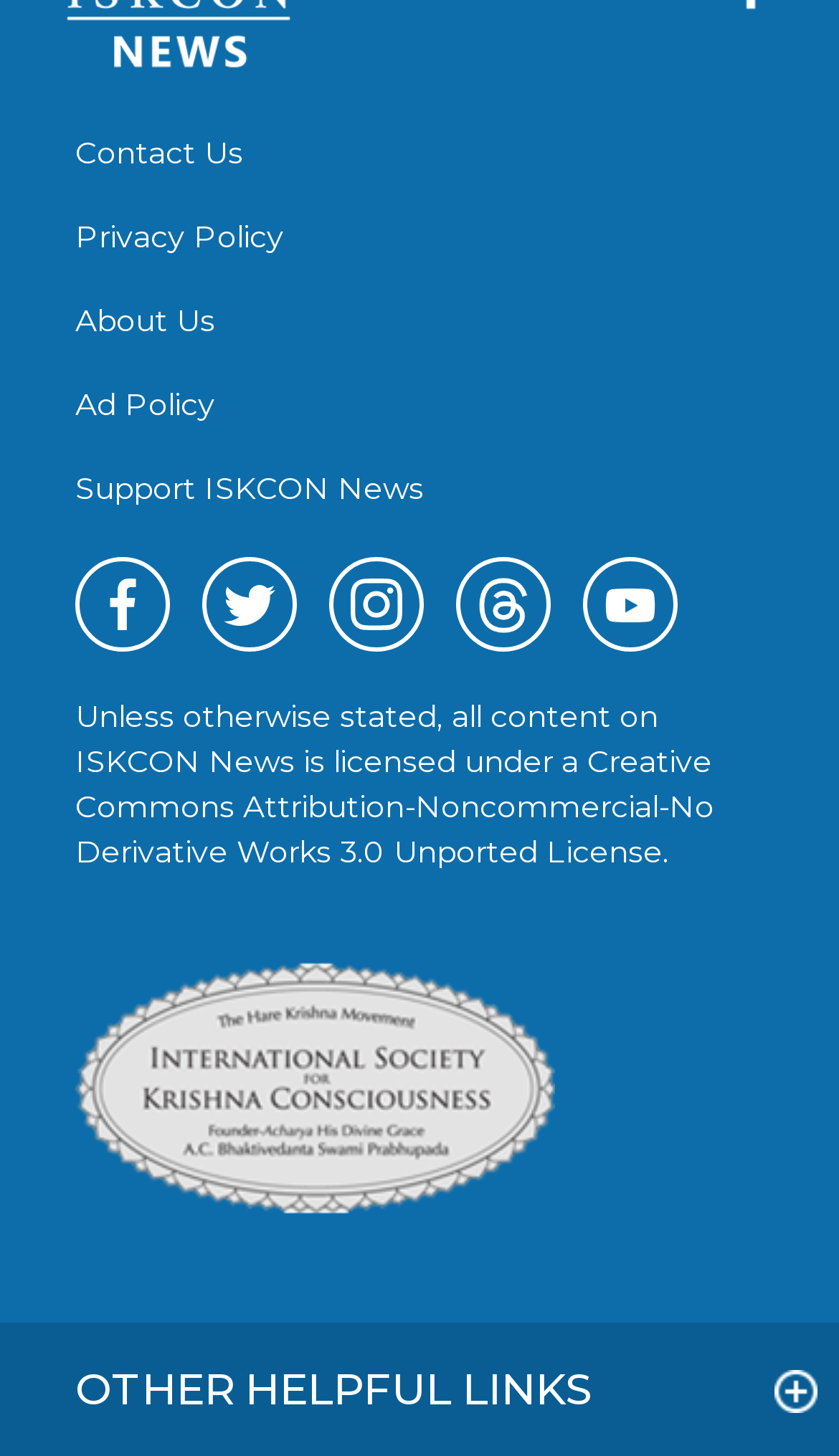Examine the screenshot and answer the question in as much detail as possible: What is the category of the links below 'OTHER HELPFUL LINKS'?

The StaticText element at the bottom of the webpage with a bounding box coordinate of [0.09, 0.937, 0.705, 0.973] mentions 'OTHER HELPFUL LINKS'. The links below this category include 'Contact Us', 'Privacy Policy', 'About Us', 'Ad Policy', and 'Support ISKCON News'.